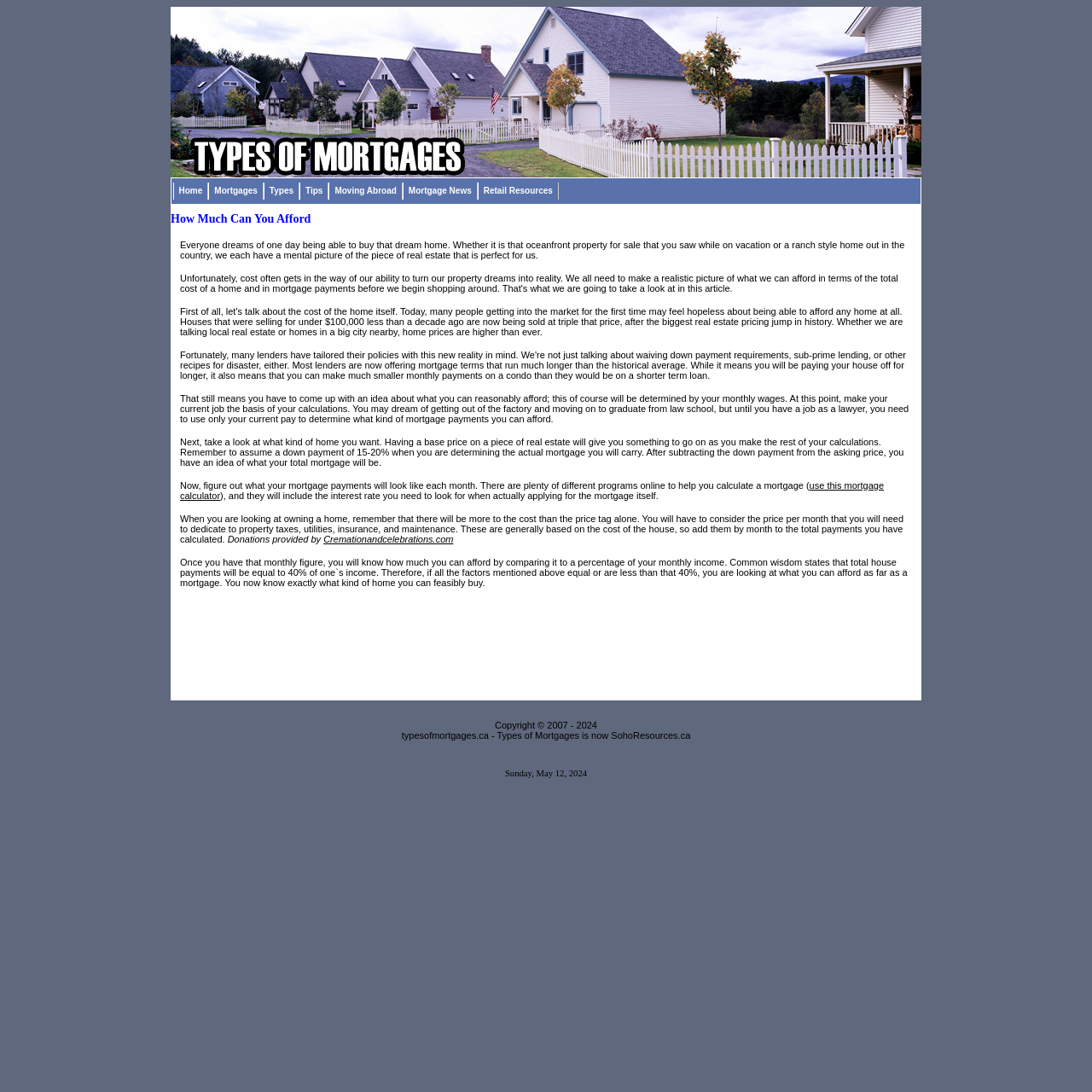What is the name of the website that provided donations?
Using the picture, provide a one-word or short phrase answer.

Cremationandcelebrations.com